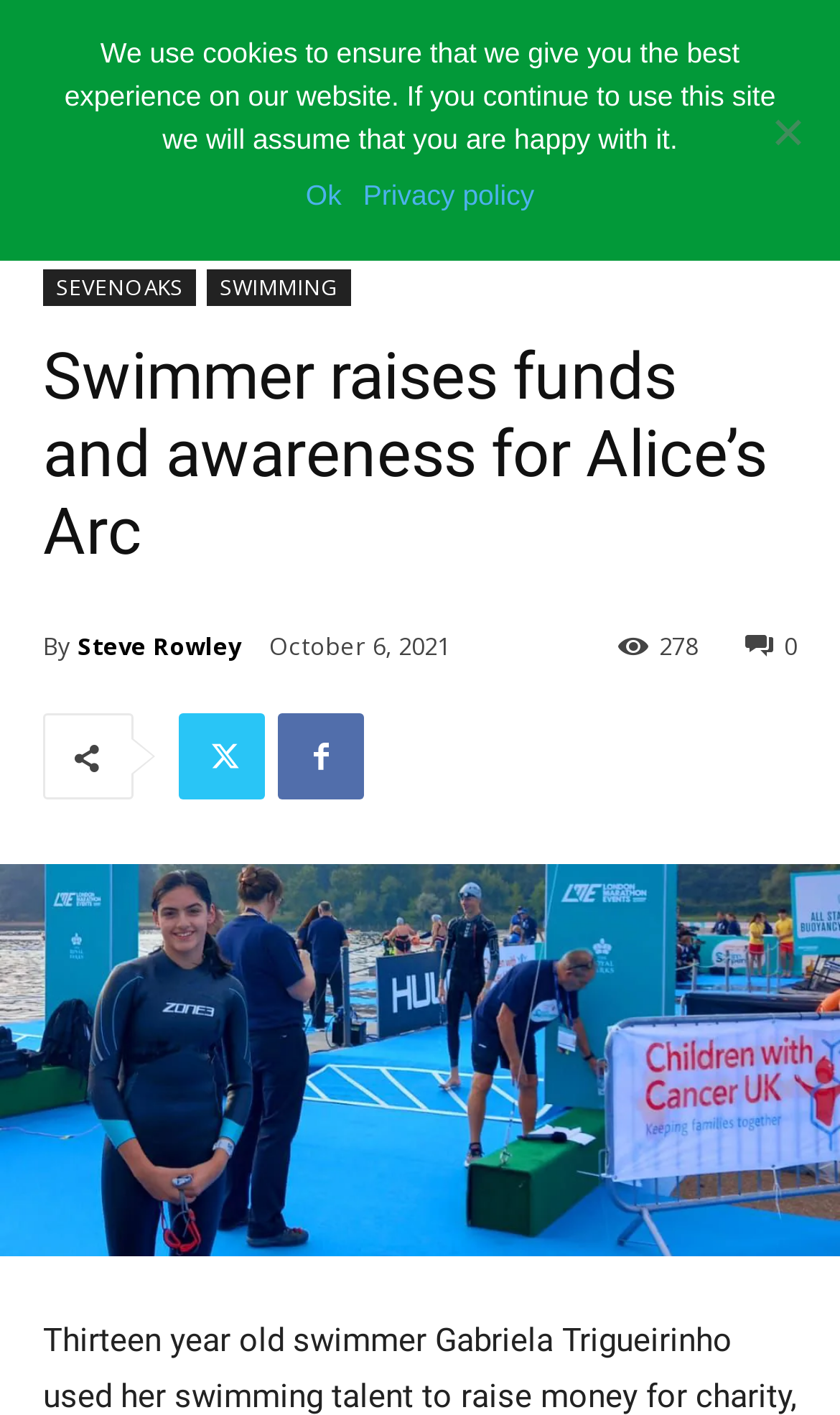What is the title or heading displayed on the webpage?

Swimmer raises funds and awareness for Alice’s Arc